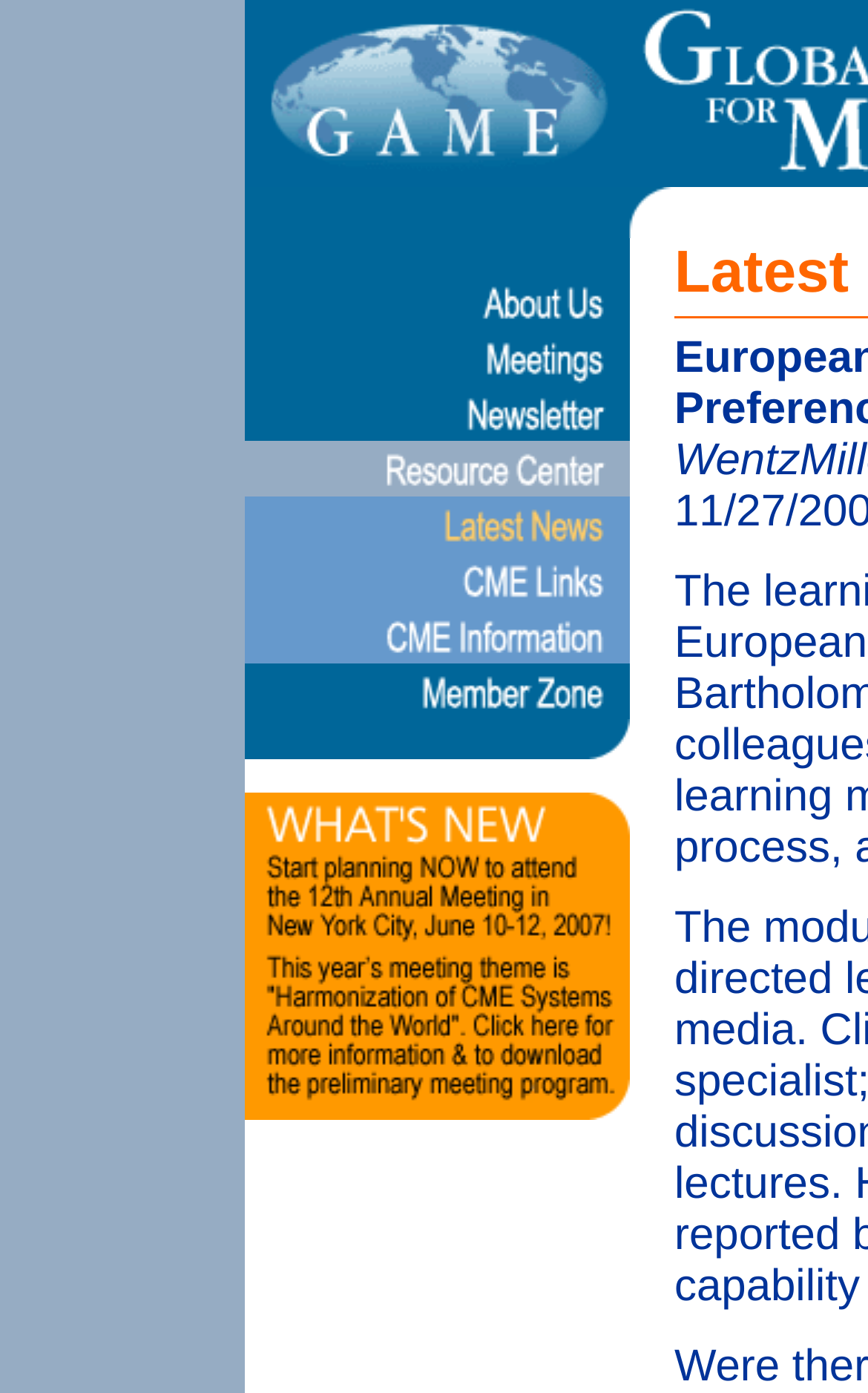What is the vertical position of the first link?
Examine the image closely and answer the question with as much detail as possible.

By comparing the y1 and y2 coordinates of the link elements, I can determine that the first link has the smallest y1 and y2 values, indicating that it is positioned at the top of the webpage.